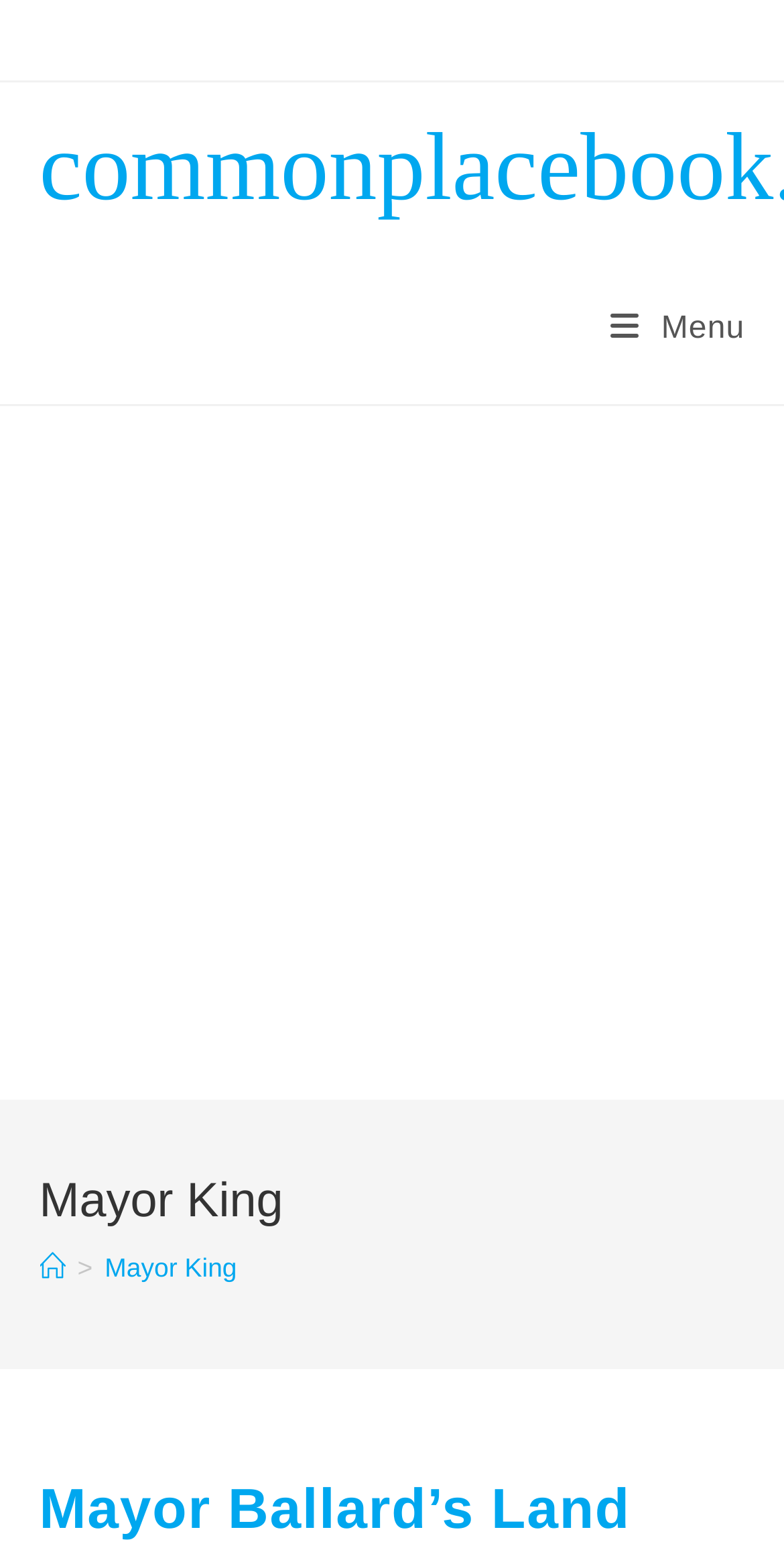What is the purpose of the 'Mobile Menu' link?
Please answer the question with a detailed and comprehensive explanation.

Based on the text content of the link, 'Mobile Menu', I inferred that its purpose is to open a menu for mobile devices.